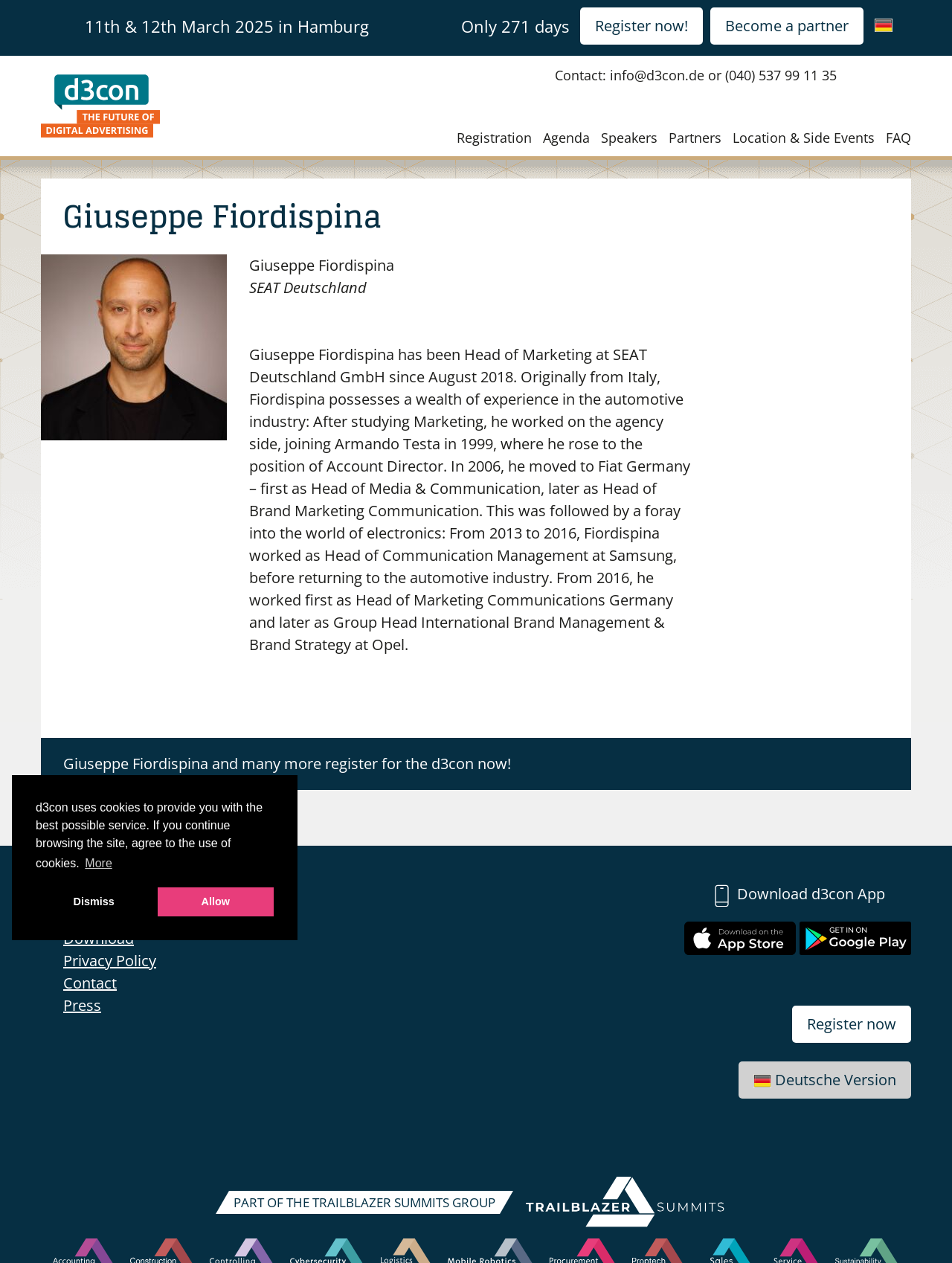How many days are left until the event?
Based on the image, answer the question with a single word or brief phrase.

271 days